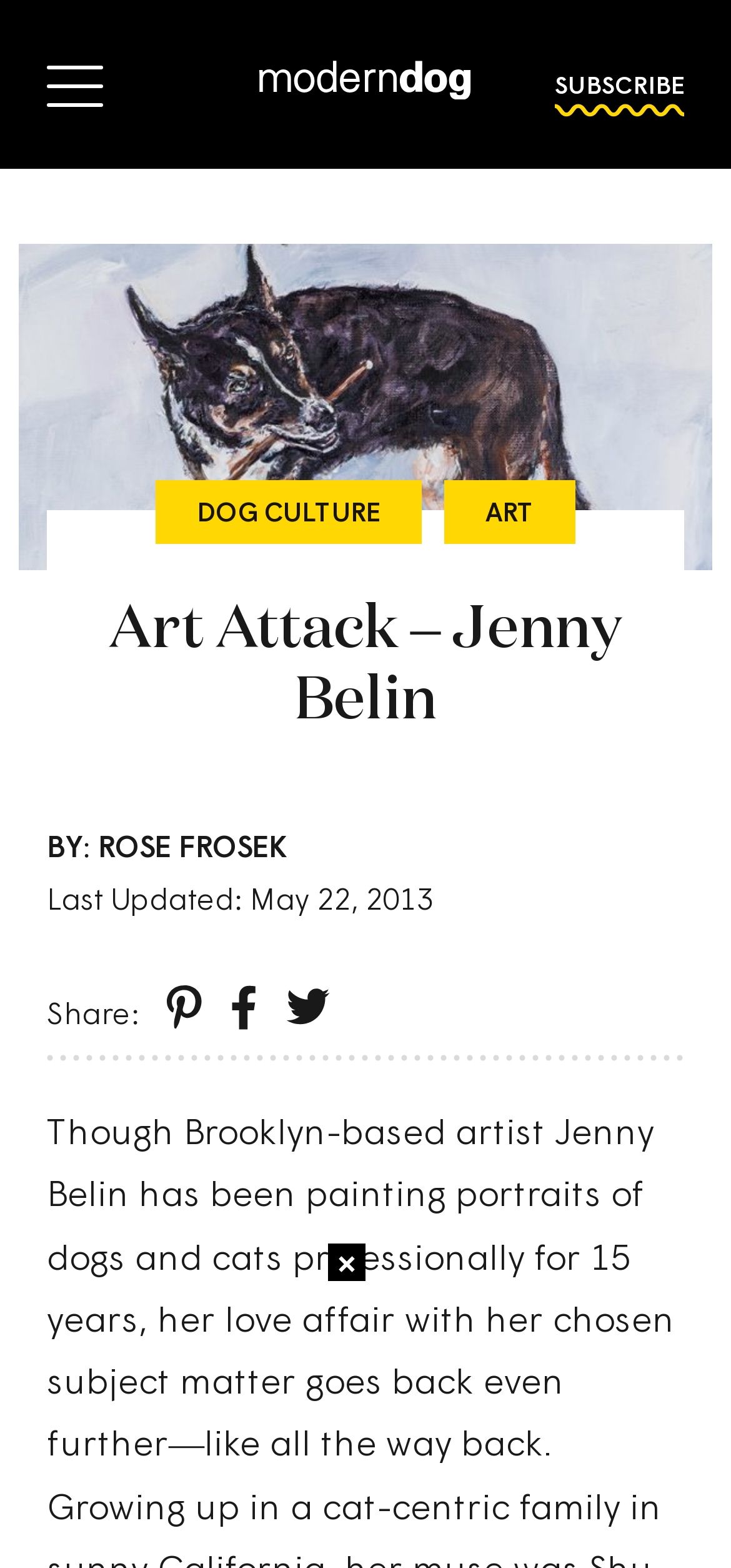Given the content of the image, can you provide a detailed answer to the question?
Who is the author of the article?

I found the author's name by looking at the static text elements on the webpage, and I saw the text 'BY: ROSE FROSEK' which indicates the author's name.